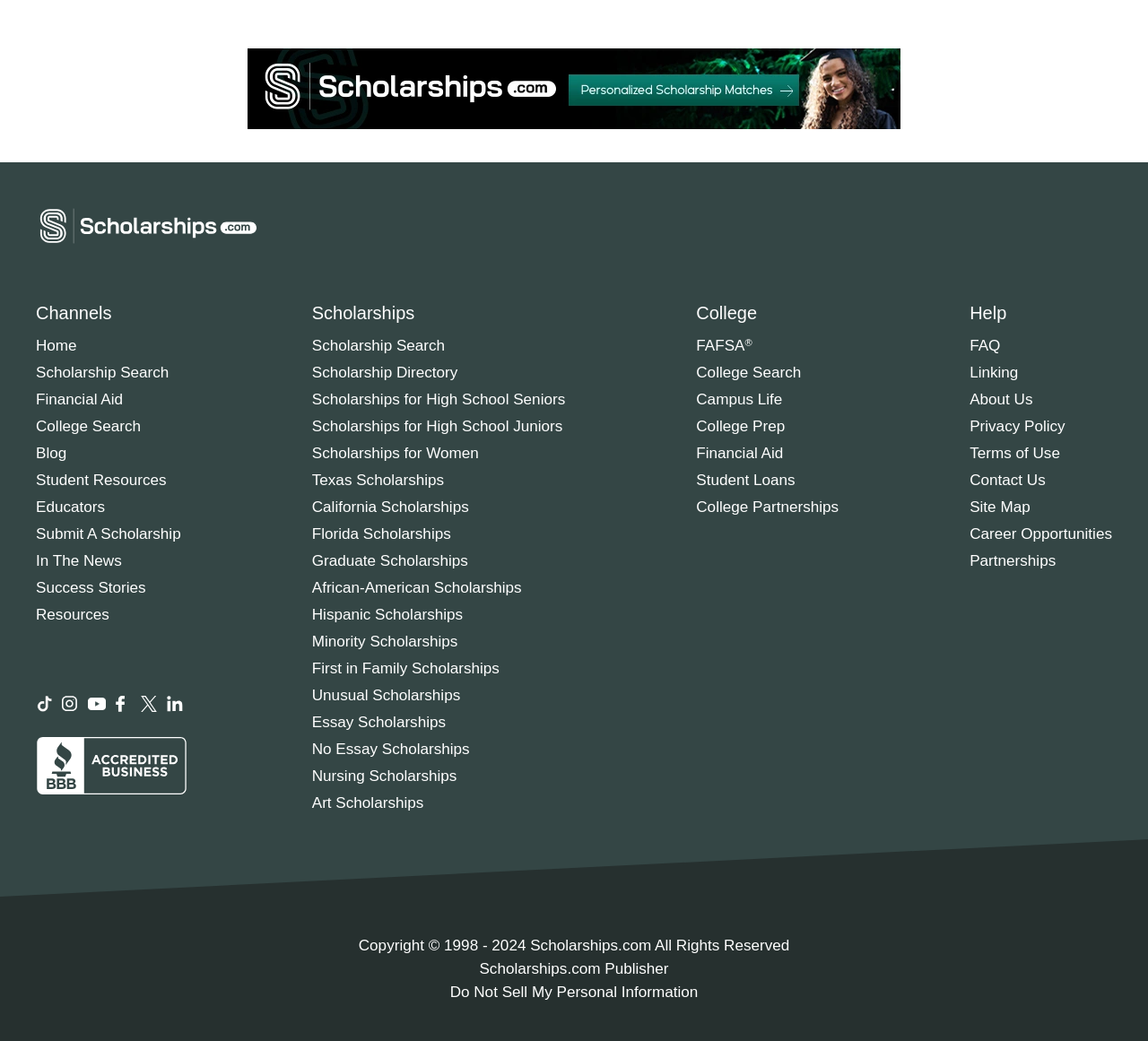Using the webpage screenshot, find the UI element described by Scholarships for Women. Provide the bounding box coordinates in the format (top-left x, top-left y, bottom-right x, bottom-right y), ensuring all values are floating point numbers between 0 and 1.

[0.272, 0.427, 0.417, 0.444]